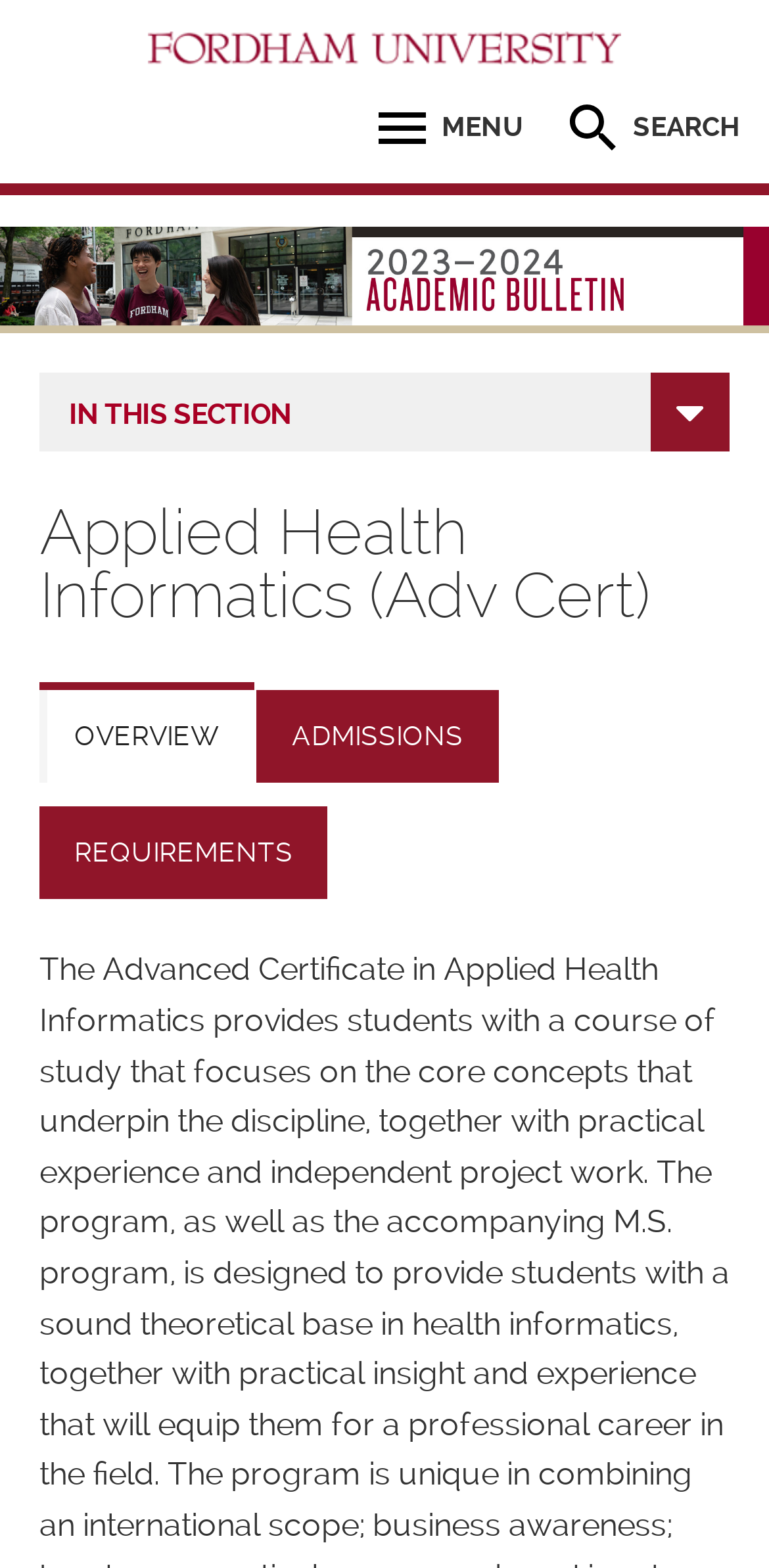Given the description of a UI element: "alt="Fordham University"", identify the bounding box coordinates of the matching element in the webpage screenshot.

[0.192, 0.02, 0.808, 0.041]